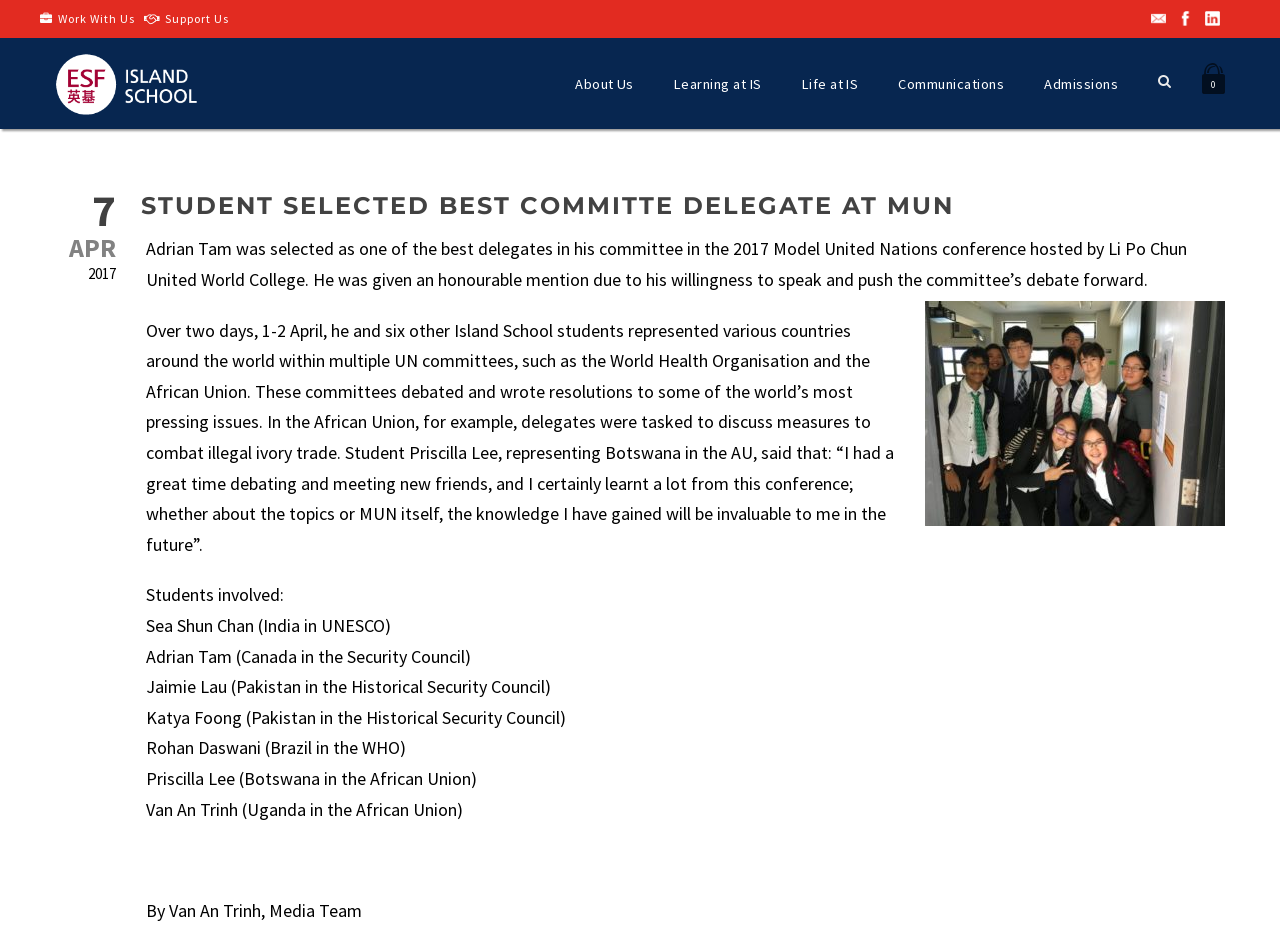Provide a short answer using a single word or phrase for the following question: 
What is the name of the college that hosted the MUN conference?

Li Po Chun United World College